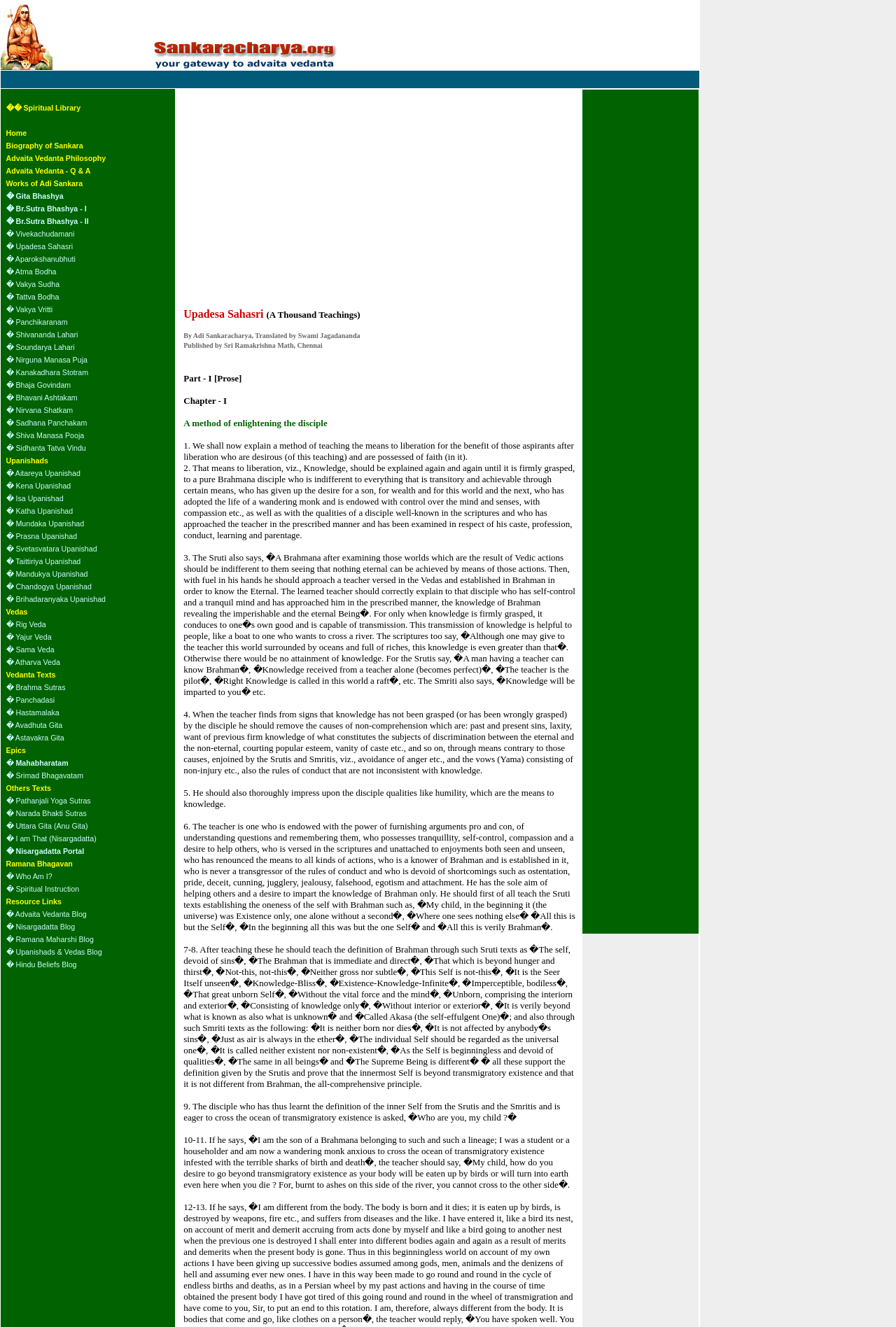Please answer the following question using a single word or phrase: 
What is the purpose of the table on this webpage?

Listing works of Sankaracharya